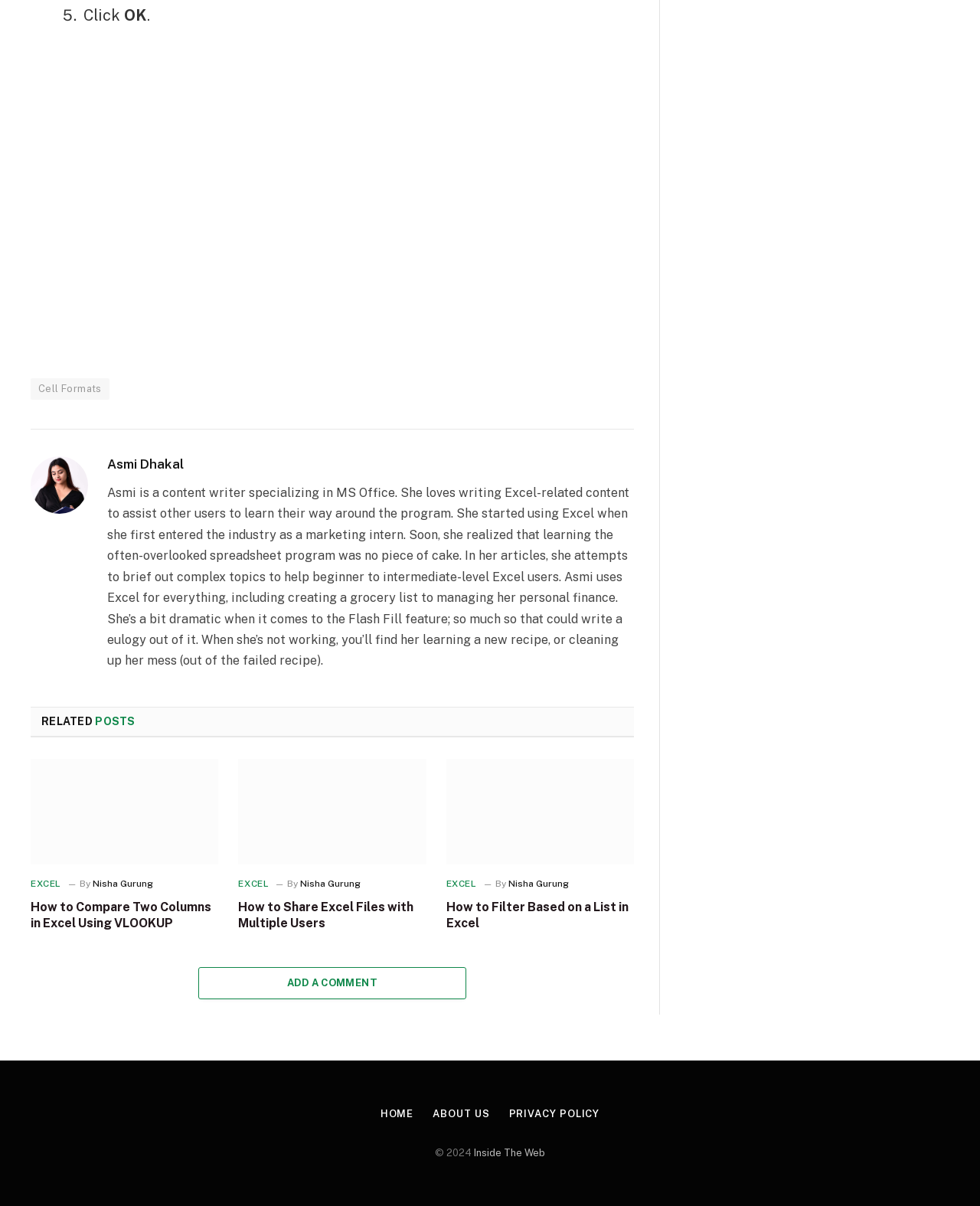Please give the bounding box coordinates of the area that should be clicked to fulfill the following instruction: "Read the article about 'How to Compare Two Columns in Excel Using VLOOKUP'". The coordinates should be in the format of four float numbers from 0 to 1, i.e., [left, top, right, bottom].

[0.031, 0.629, 0.223, 0.773]